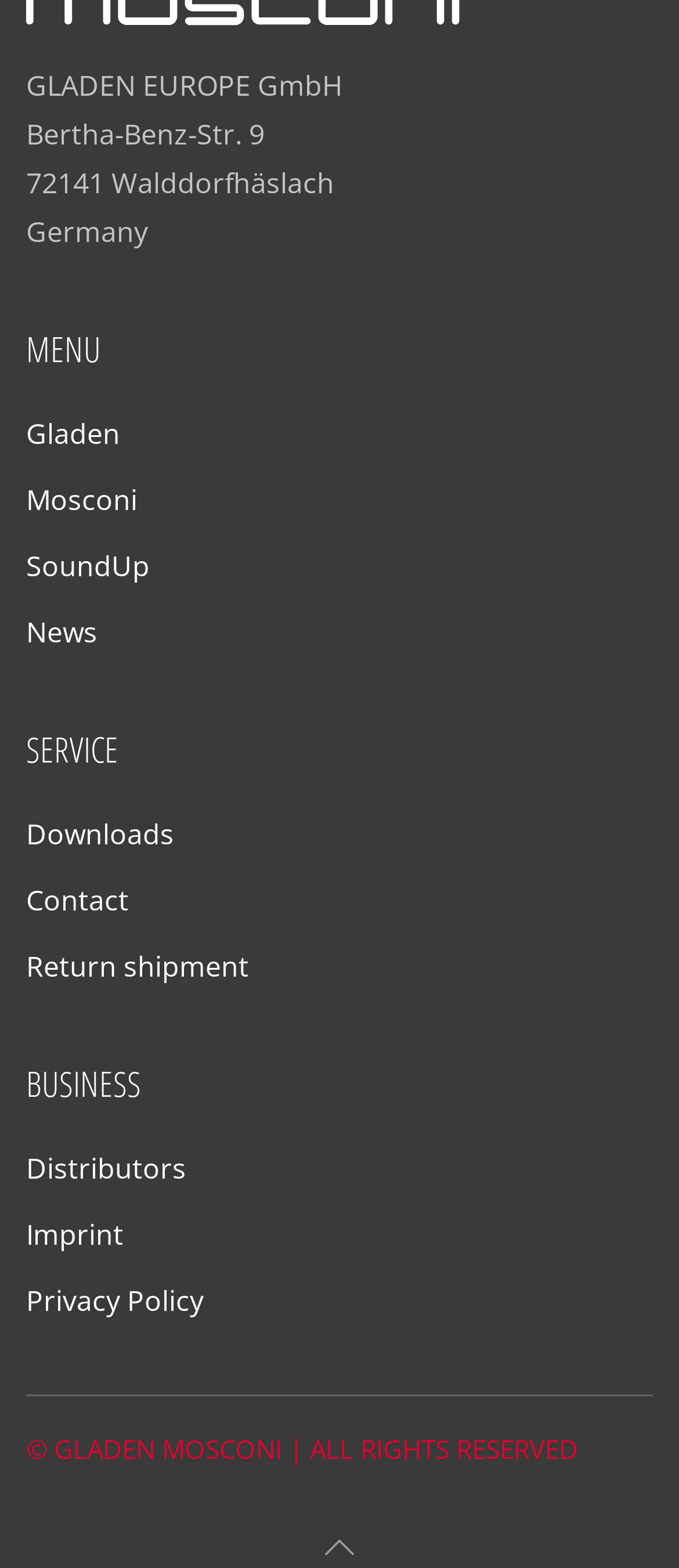Determine the bounding box coordinates (top-left x, top-left y, bottom-right x, bottom-right y) of the UI element described in the following text: Return shipment

[0.038, 0.601, 0.962, 0.632]